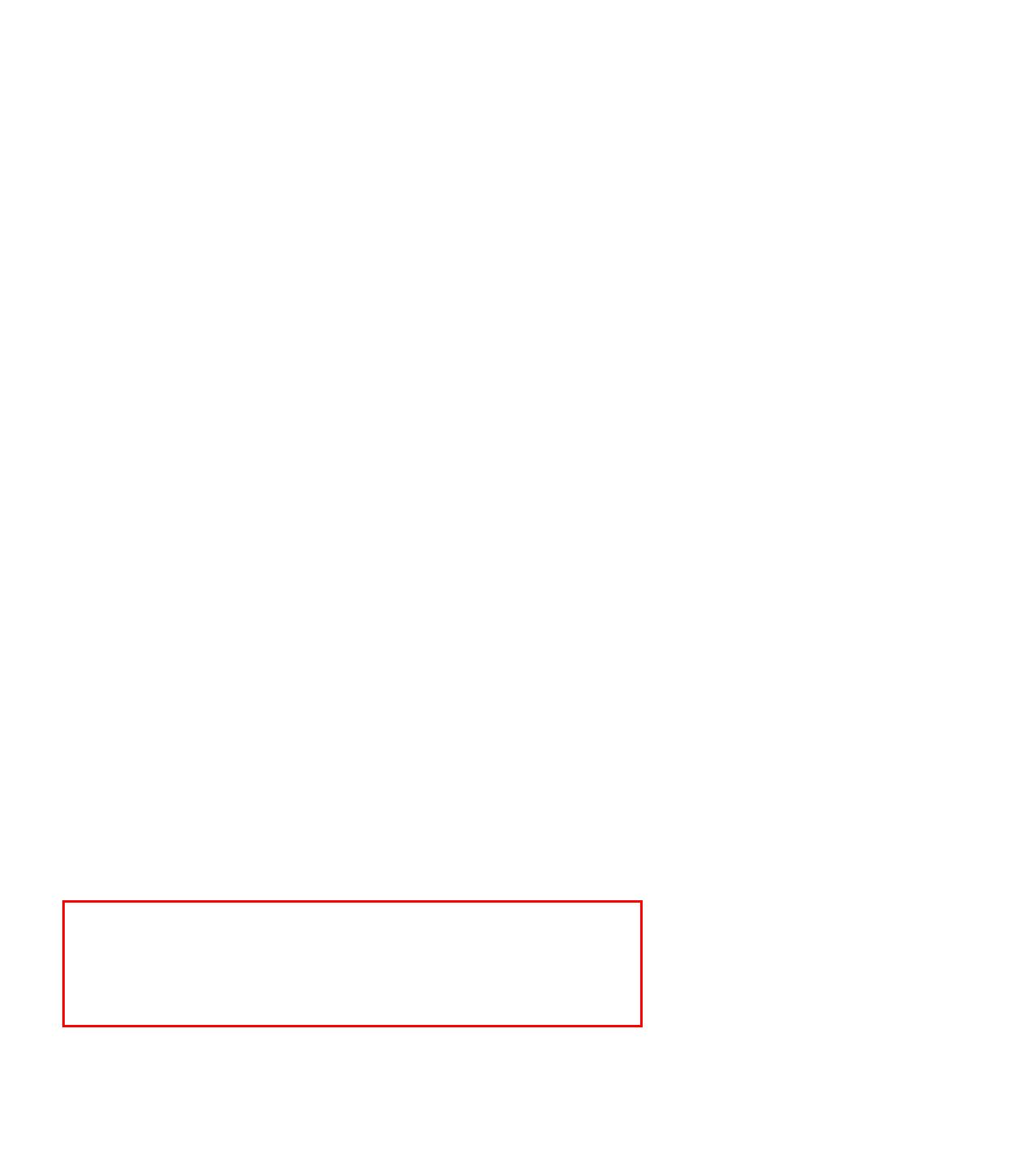Please extract the text content from the UI element enclosed by the red rectangle in the screenshot.

“High-OQ (organizational intelligence) leaders foster an understanding, or ethos, of “who we are.” When leaders move from managing individuals or small groups to leading entire organizations, they need to create a shared understanding of what’s important and what the organization stands for — in other words, an ethos.”